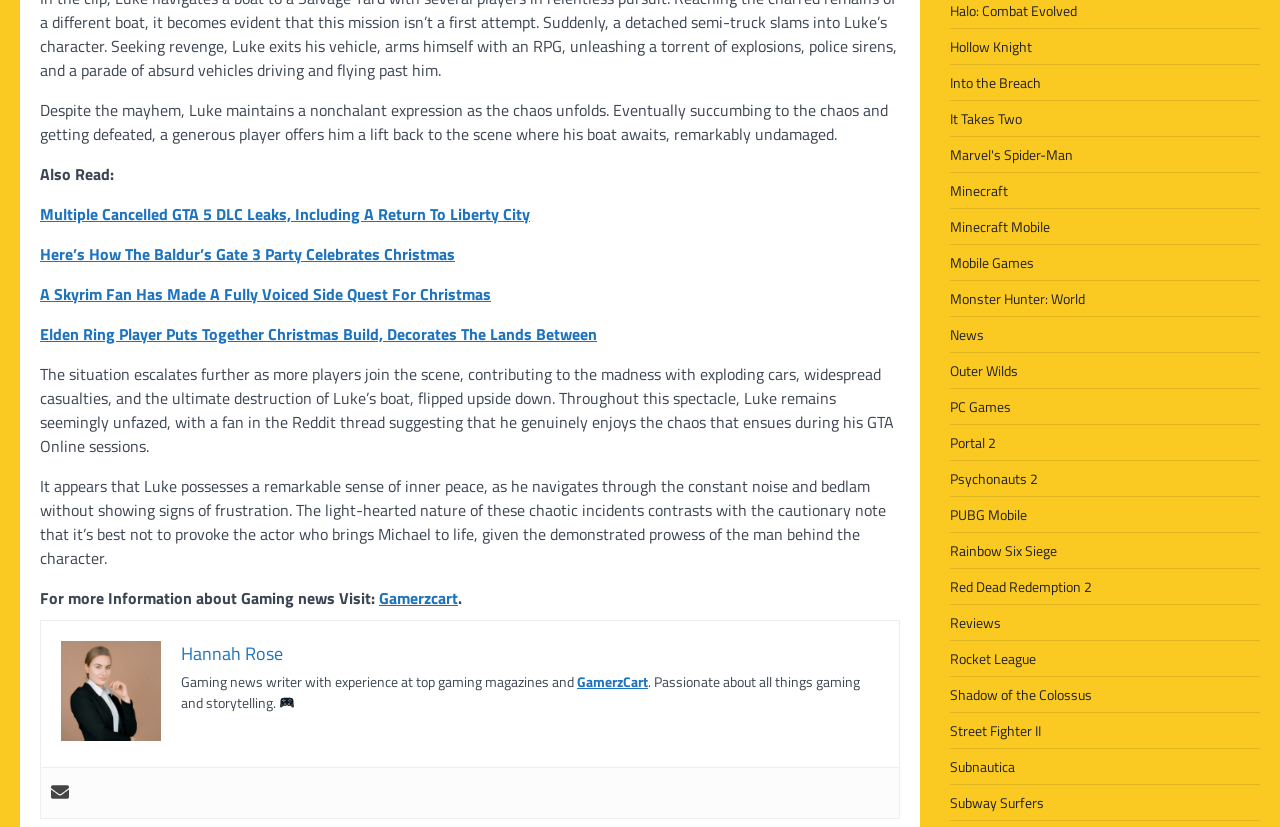Please identify the bounding box coordinates of the element's region that needs to be clicked to fulfill the following instruction: "Visit Gamerzcart website". The bounding box coordinates should consist of four float numbers between 0 and 1, i.e., [left, top, right, bottom].

[0.296, 0.708, 0.358, 0.737]